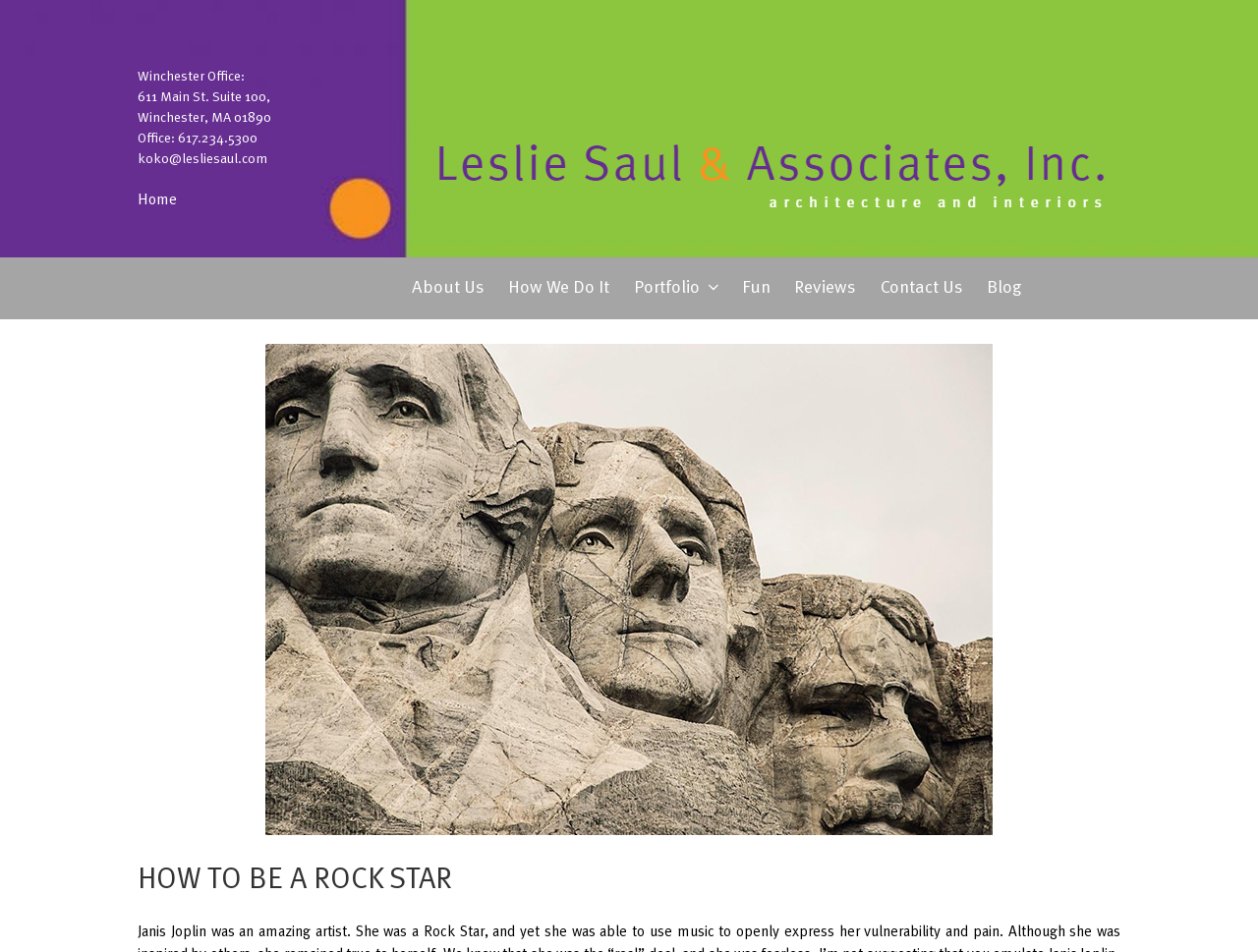Identify the bounding box coordinates of the area that should be clicked in order to complete the given instruction: "Visit the 'Contact Us' page". The bounding box coordinates should be four float numbers between 0 and 1, i.e., [left, top, right, bottom].

[0.691, 0.27, 0.774, 0.335]